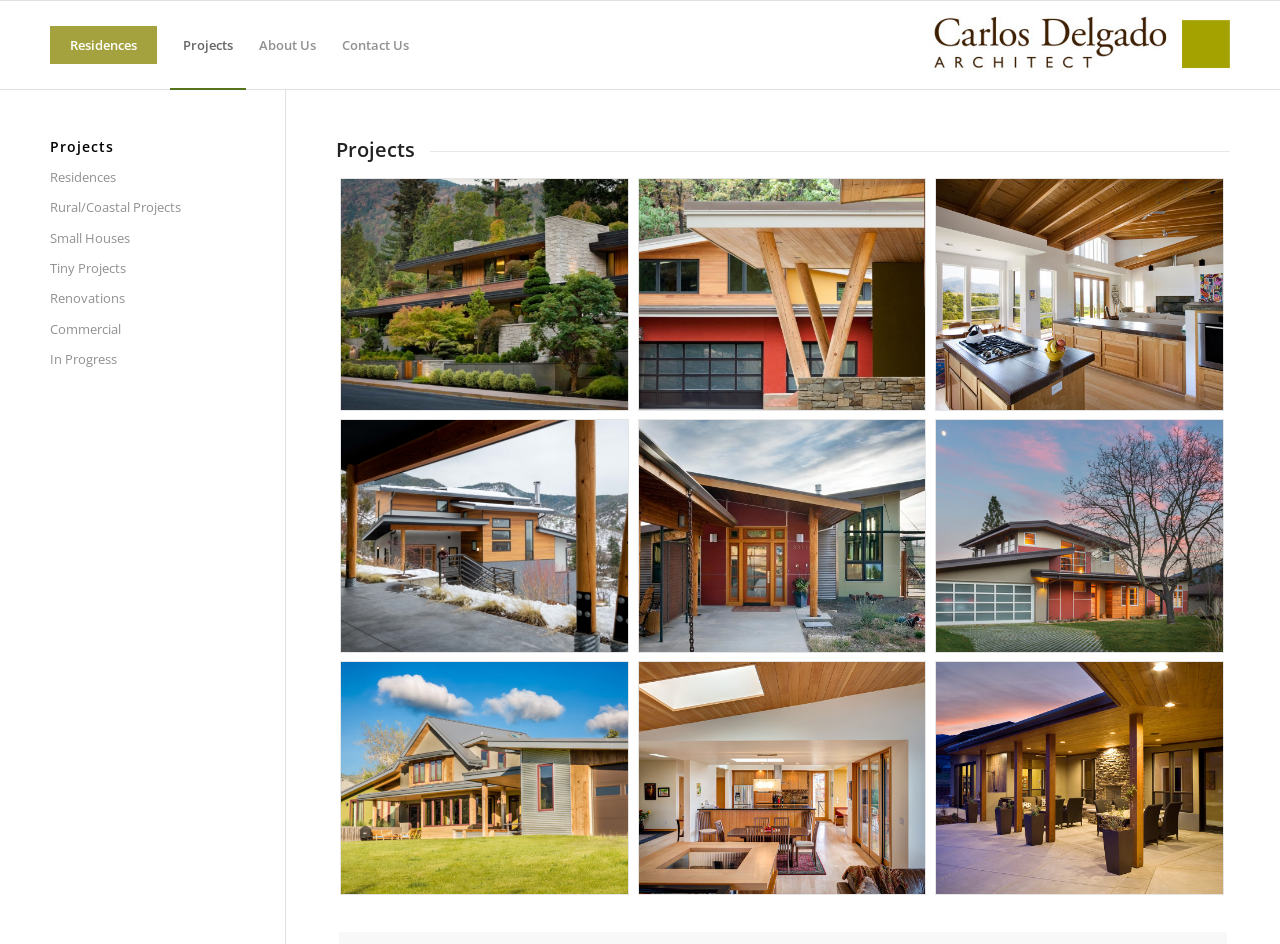Highlight the bounding box coordinates of the element you need to click to perform the following instruction: "Contact the architect."

[0.257, 0.001, 0.33, 0.094]